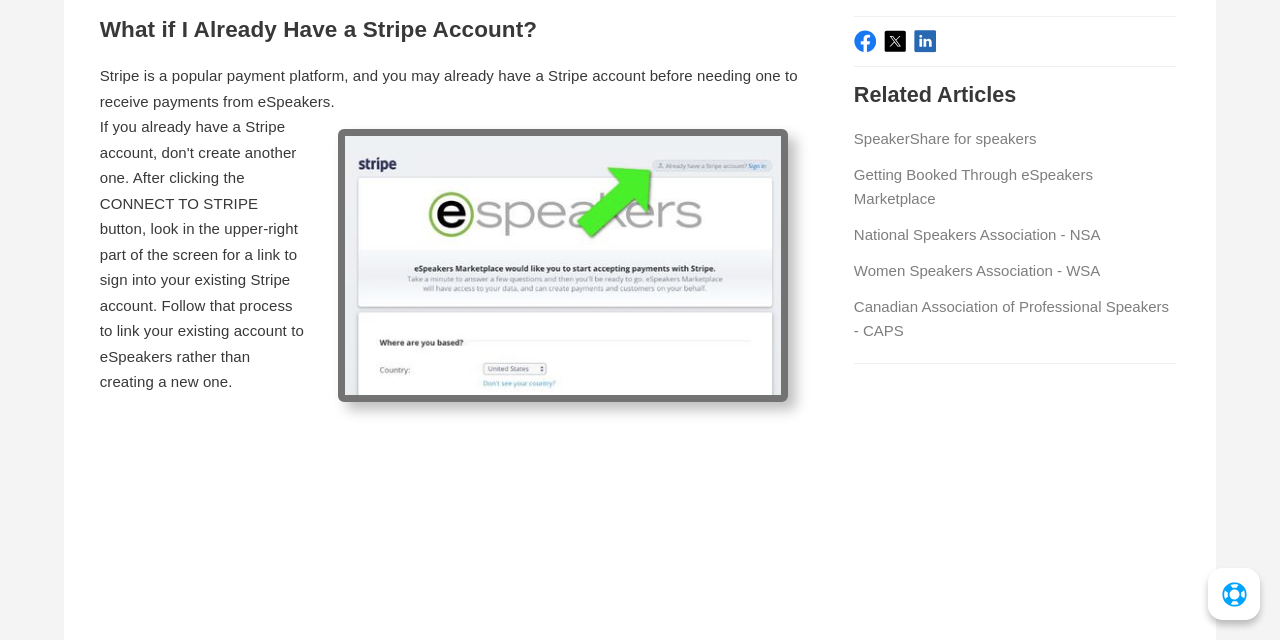Locate the bounding box coordinates of the UI element described by: "title="Facebook"". The bounding box coordinates should consist of four float numbers between 0 and 1, i.e., [left, top, right, bottom].

[0.667, 0.047, 0.685, 0.083]